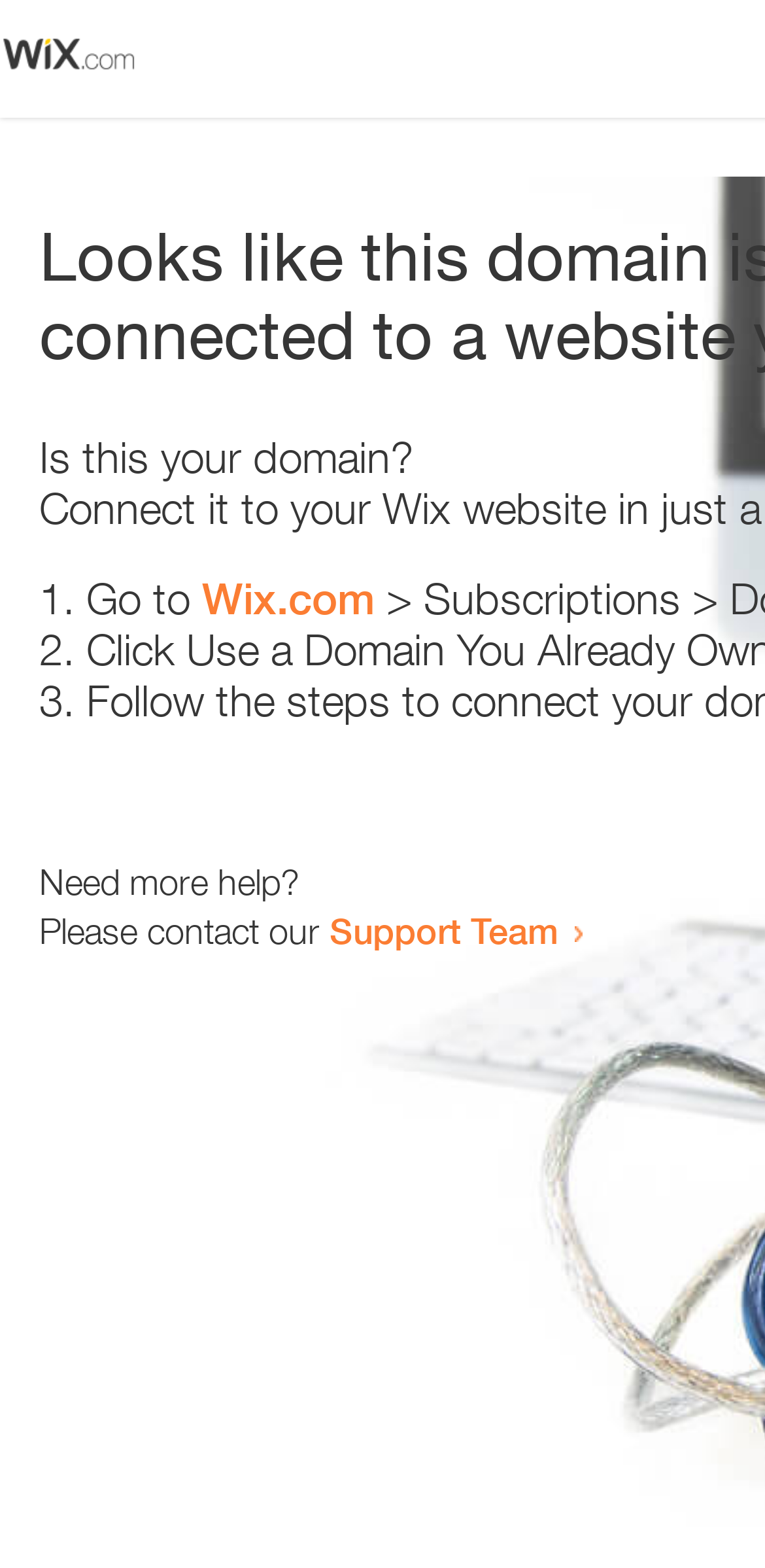Write an elaborate caption that captures the essence of the webpage.

The webpage appears to be an error page, with a small image at the top left corner. Below the image, there is a heading that reads "Is this your domain?" centered on the page. 

Underneath the heading, there is a numbered list with three items. The first item starts with "1." and is followed by the text "Go to" and a link to "Wix.com". The second item starts with "2." and the third item starts with "3.", but their contents are not specified. 

At the bottom of the page, there is a section that provides additional help options. It starts with the text "Need more help?" and is followed by a sentence that reads "Please contact our". This sentence is completed with a link to the "Support Team".